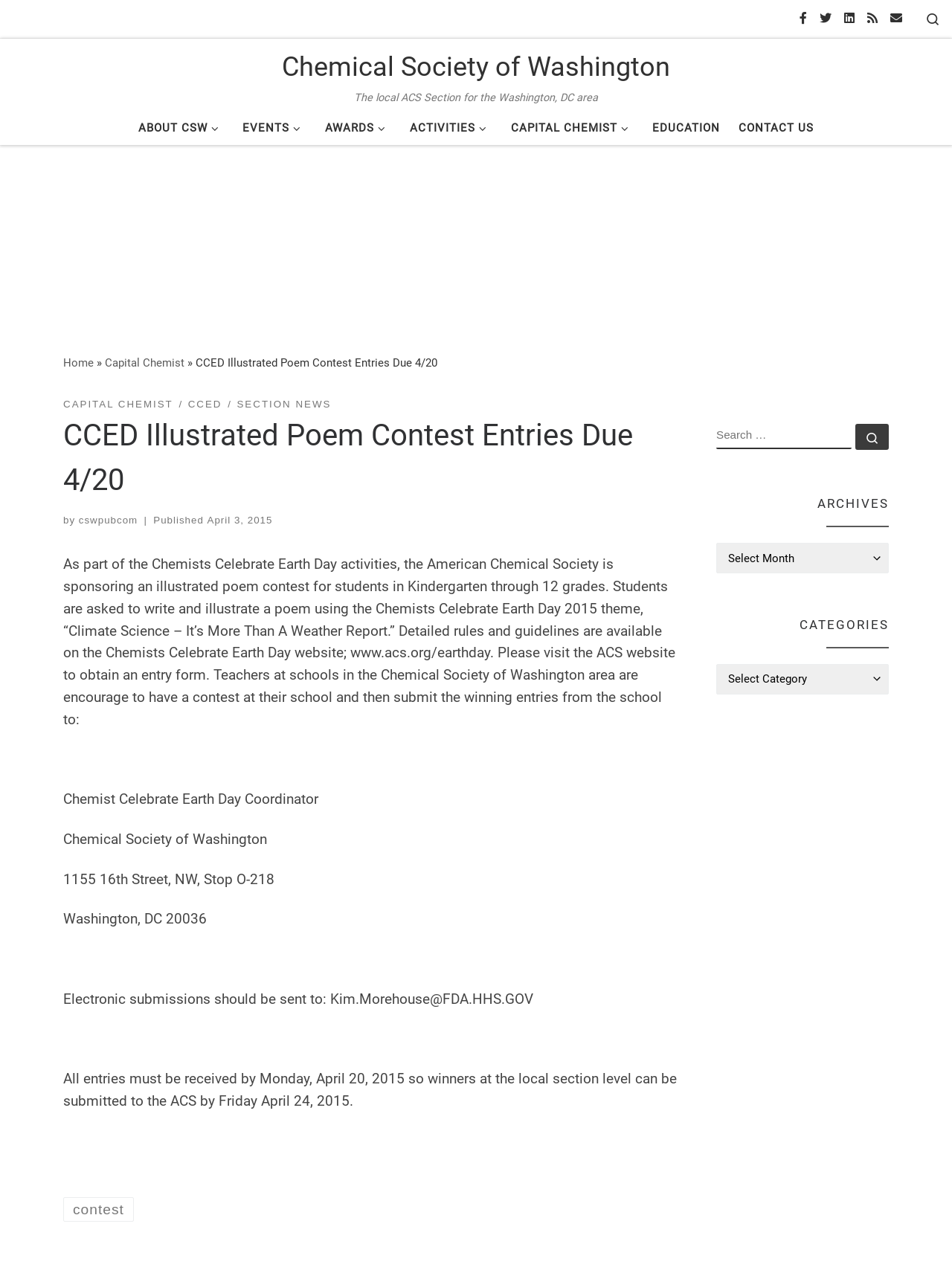Answer the following inquiry with a single word or phrase:
How many search boxes are available on the webpage?

1